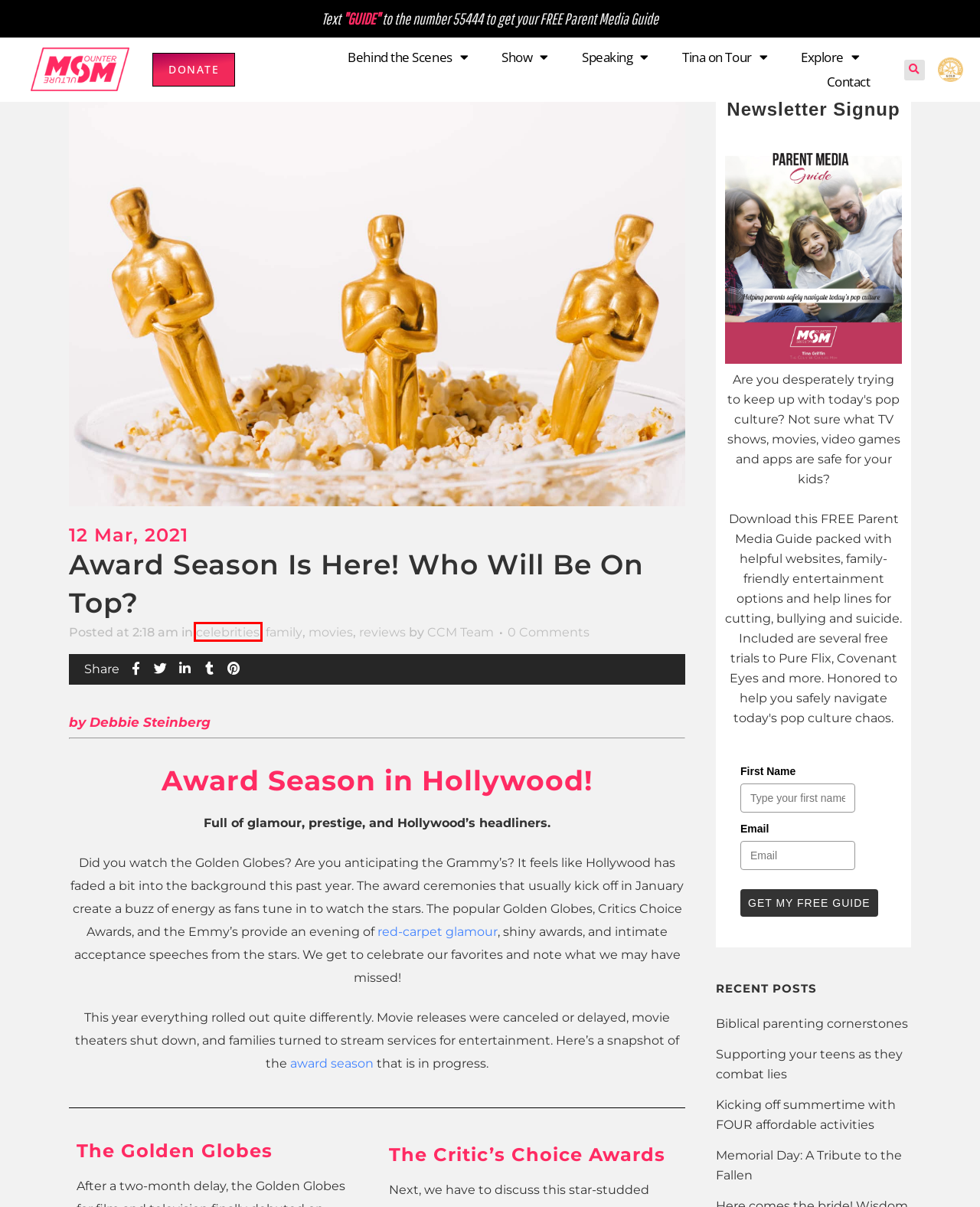You have a screenshot of a webpage where a red bounding box highlights a specific UI element. Identify the description that best matches the resulting webpage after the highlighted element is clicked. The choices are:
A. Contact Us - Counter Culture Mom
B. Golden Globes 2021: The 10 best dressed
C. Memorial Day: A Tribute to the Fallen - Counter Culture Mom
D. family Archives - Counter Culture Mom
E. celebrities Archives - Counter Culture Mom
F. Give - Counter Culture Mom
G. Biography - Counter Culture Mom
H. Biblical parenting cornerstones - Counter Culture Mom

E